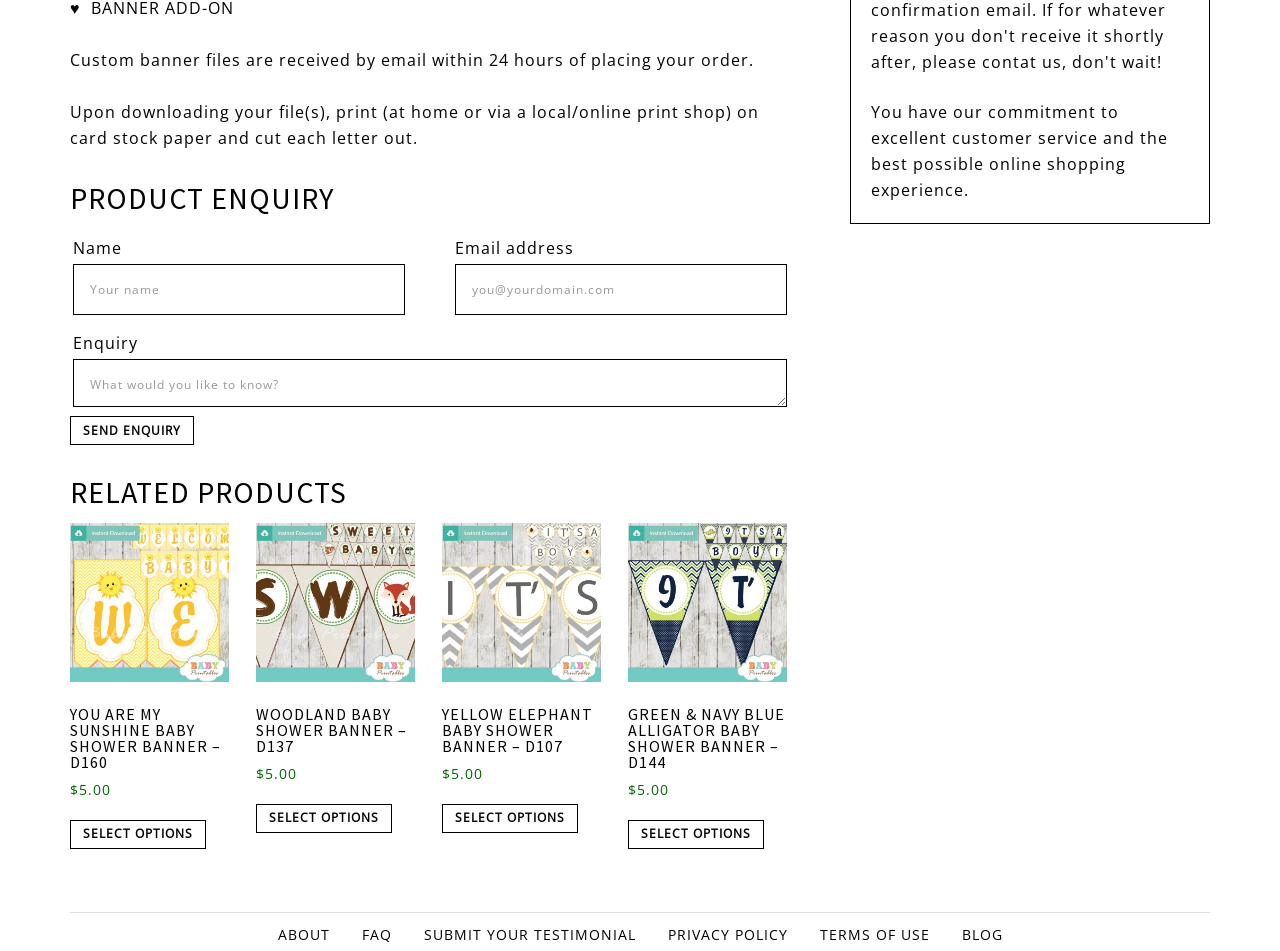Specify the bounding box coordinates of the element's region that should be clicked to achieve the following instruction: "Learn about Stent thrombosis". The bounding box coordinates consist of four float numbers between 0 and 1, in the format [left, top, right, bottom].

None